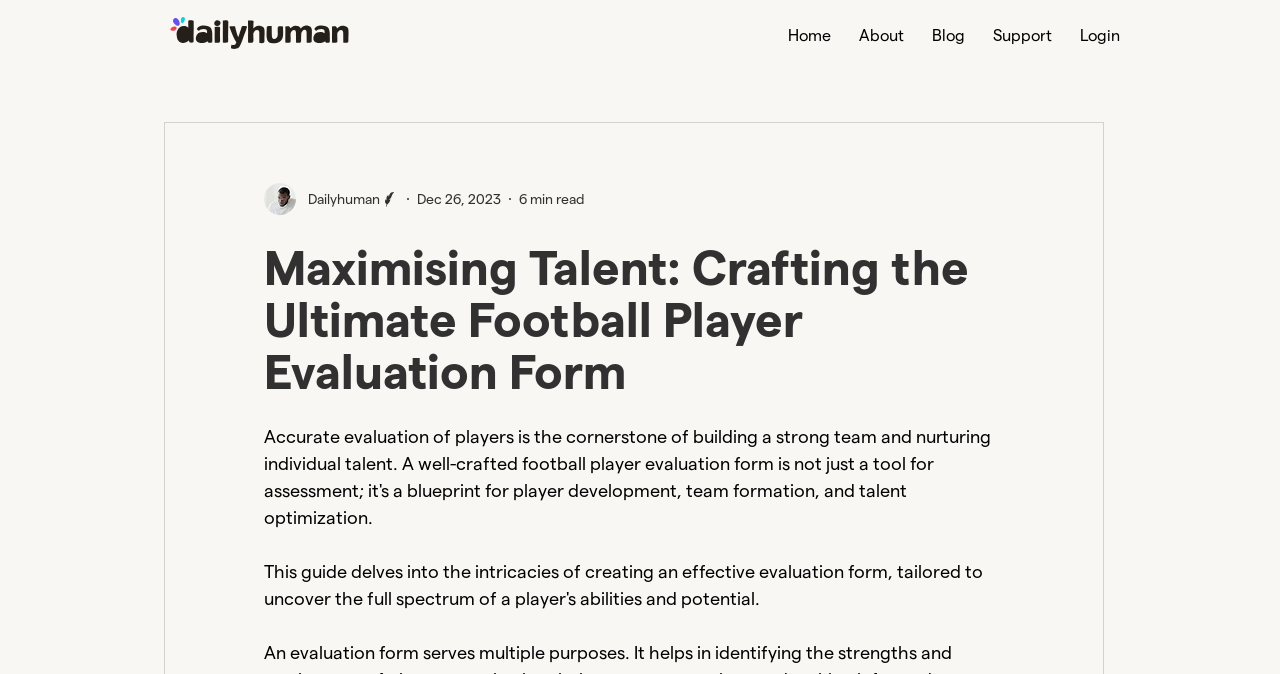How many navigation links are available?
Using the image, provide a detailed and thorough answer to the question.

On the webpage, I can see a navigation element with 5 links: 'Home', 'About', 'Blog', 'Support', and 'Login', which indicates that there are 5 navigation links available.